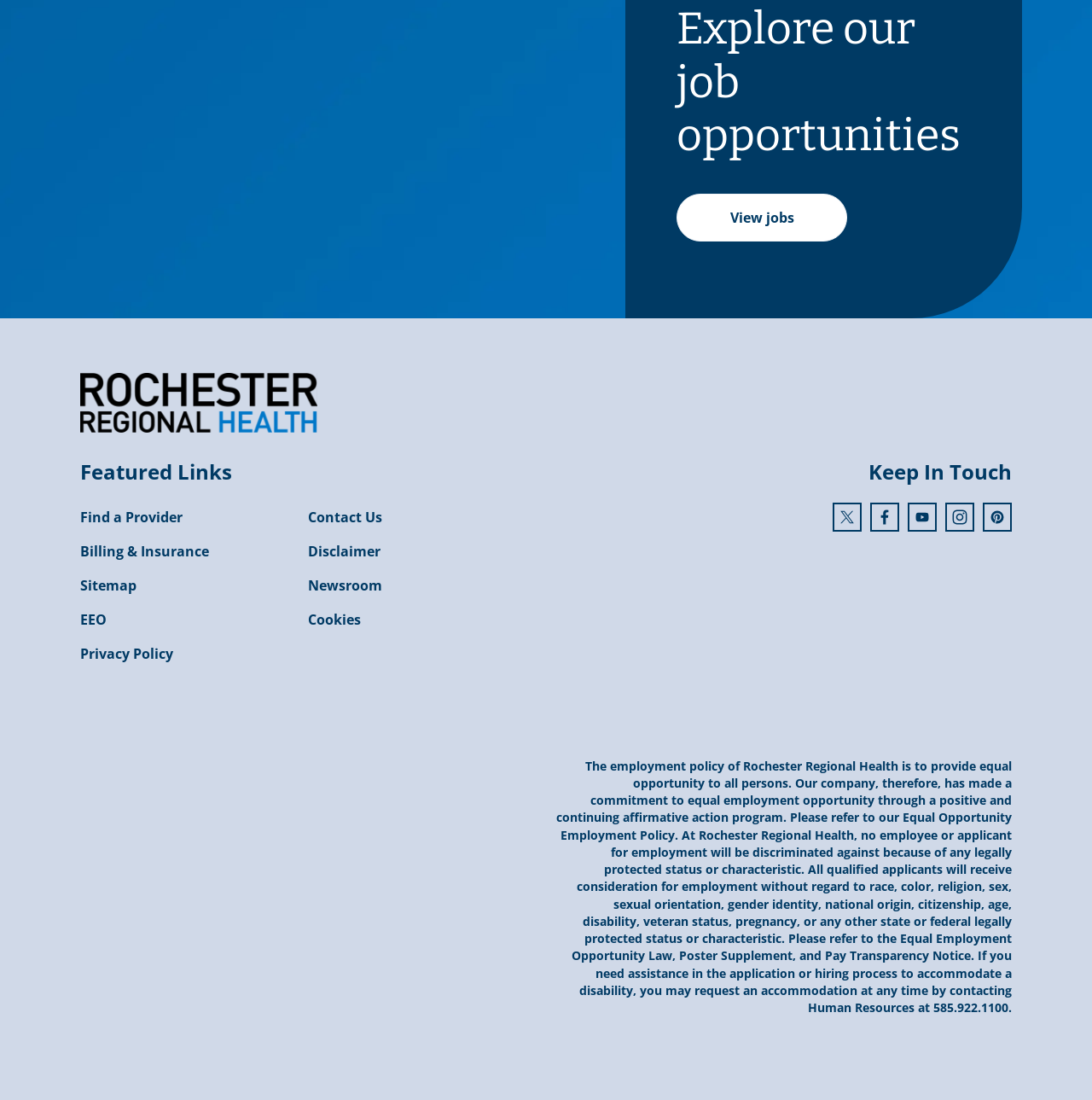Please locate the bounding box coordinates of the element that should be clicked to complete the given instruction: "Contact BE-CU Prototype LTD via email".

None